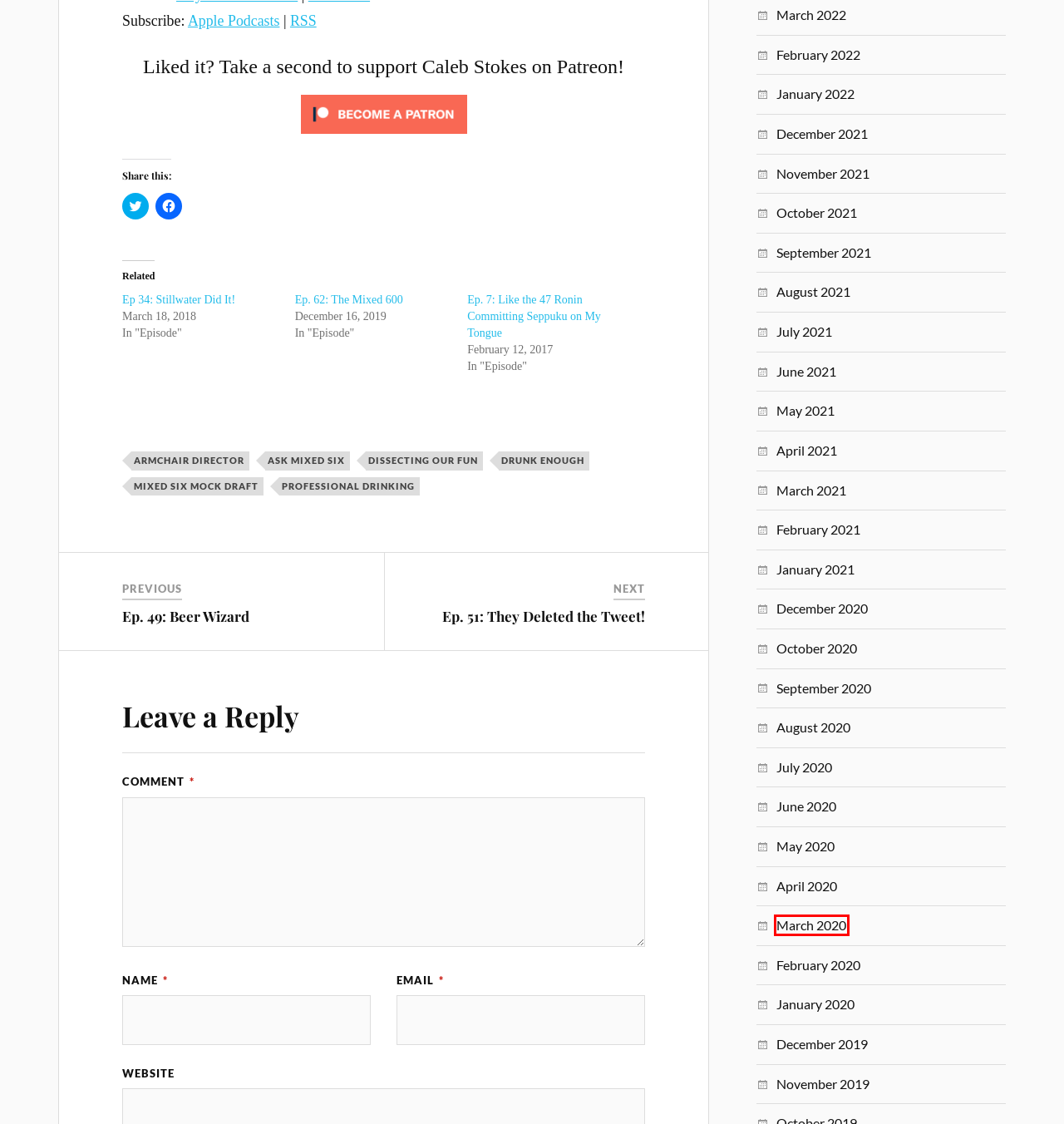Observe the provided screenshot of a webpage with a red bounding box around a specific UI element. Choose the webpage description that best fits the new webpage after you click on the highlighted element. These are your options:
A. February 2022 – The Mixed Six Podcast
B. January 2021 – The Mixed Six Podcast
C. February 2021 – The Mixed Six Podcast
D. March 2021 – The Mixed Six Podcast
E. March 2020 – The Mixed Six Podcast
F. May 2020 – The Mixed Six Podcast
G. May 2021 – The Mixed Six Podcast
H. Ep. 51: They Deleted the Tweet! – The Mixed Six Podcast

E